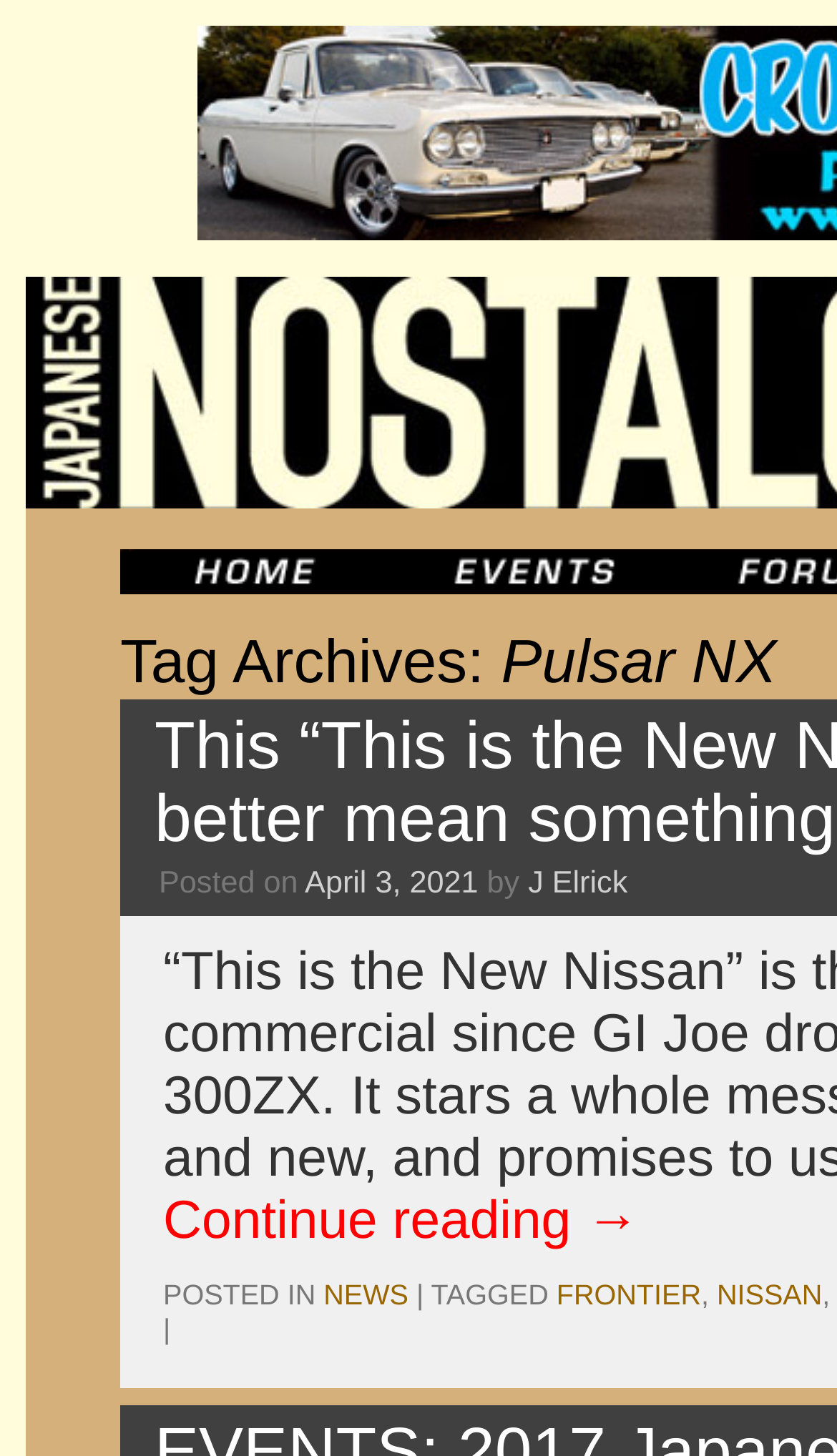Answer the question using only a single word or phrase: 
What is the title of the link at the bottom of the post?

Continue reading →